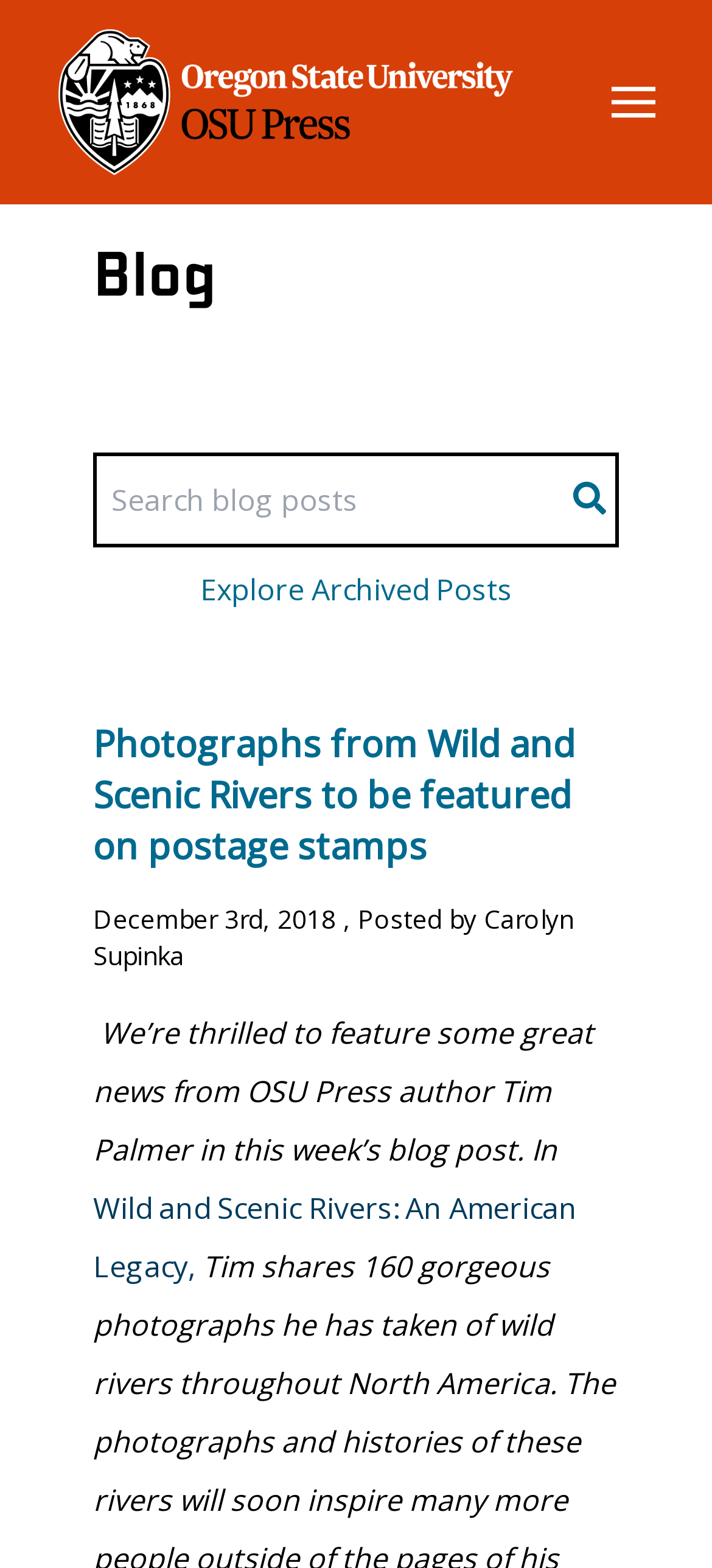What can users do with the 'Explore Archived Posts' button?
Answer the question with a single word or phrase derived from the image.

View archived posts